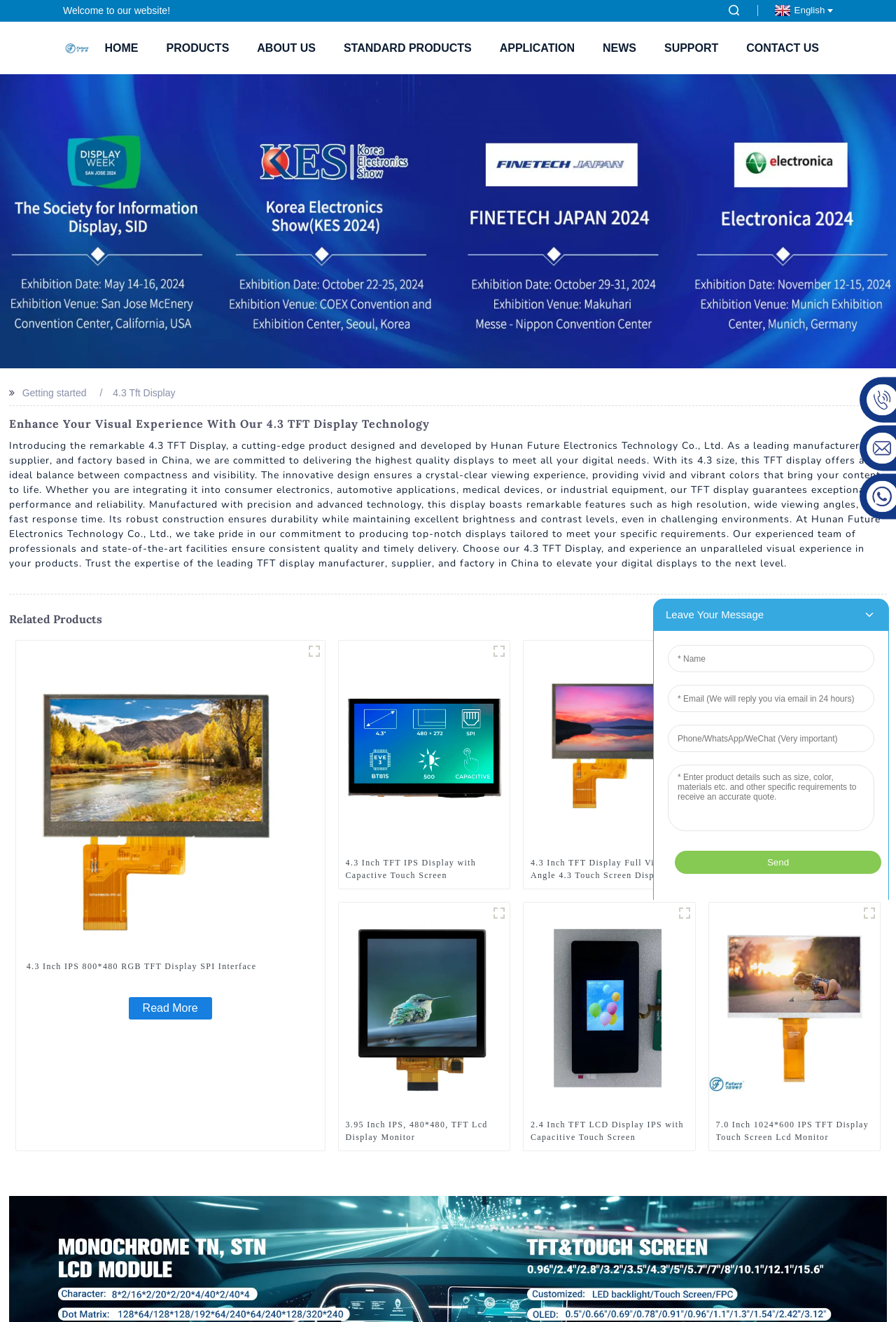Please specify the bounding box coordinates for the clickable region that will help you carry out the instruction: "Click the HOME link".

[0.101, 0.024, 0.17, 0.048]